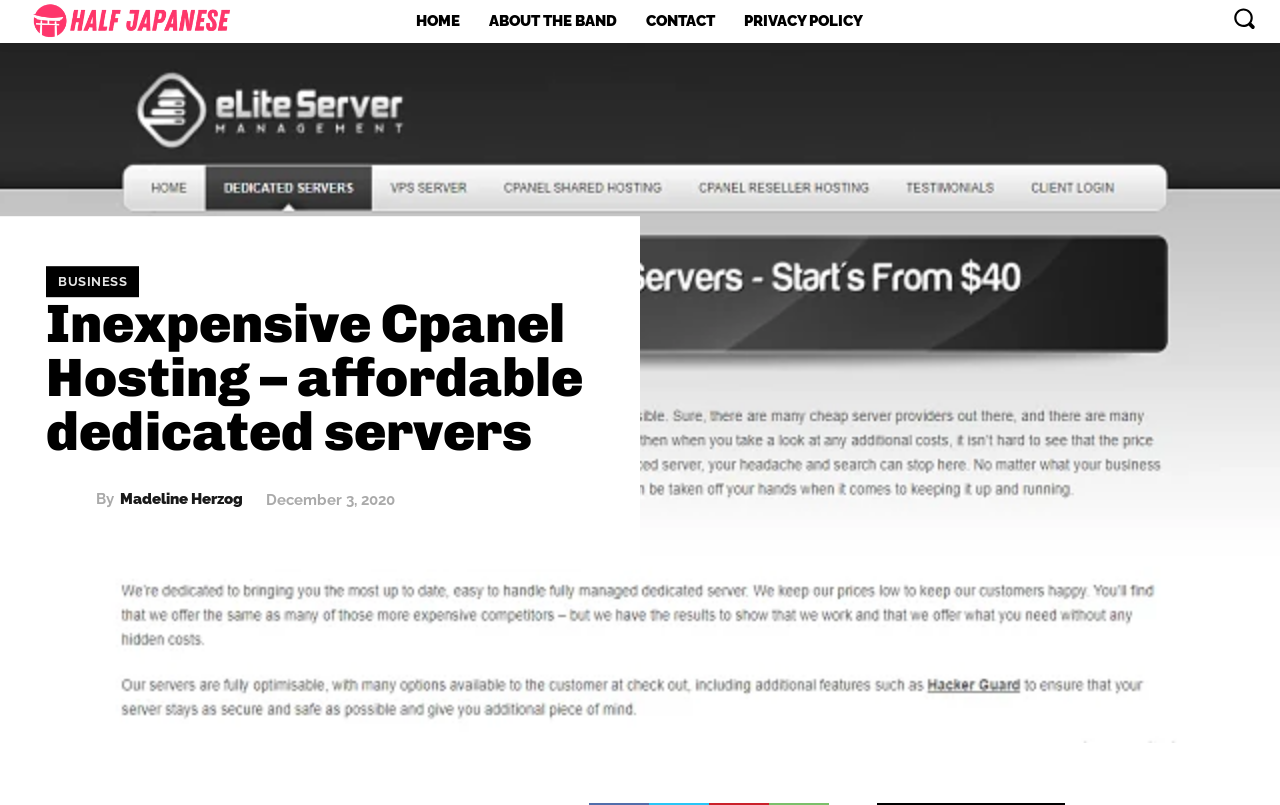When was the article published?
Respond to the question with a single word or phrase according to the image.

December 3, 2020